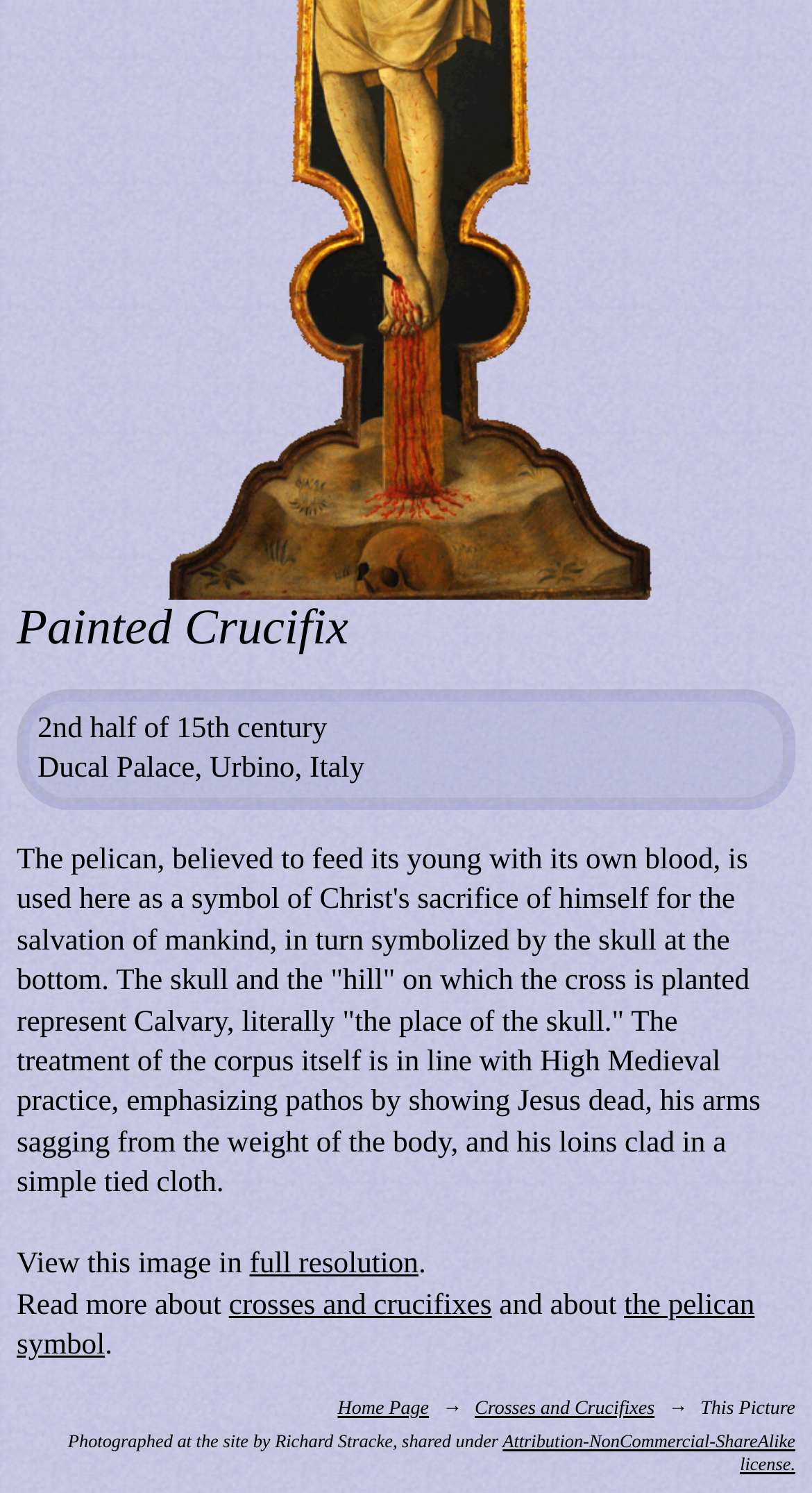Using the format (top-left x, top-left y, bottom-right x, bottom-right y), provide the bounding box coordinates for the described UI element. All values should be floating point numbers between 0 and 1: CONDOR

None